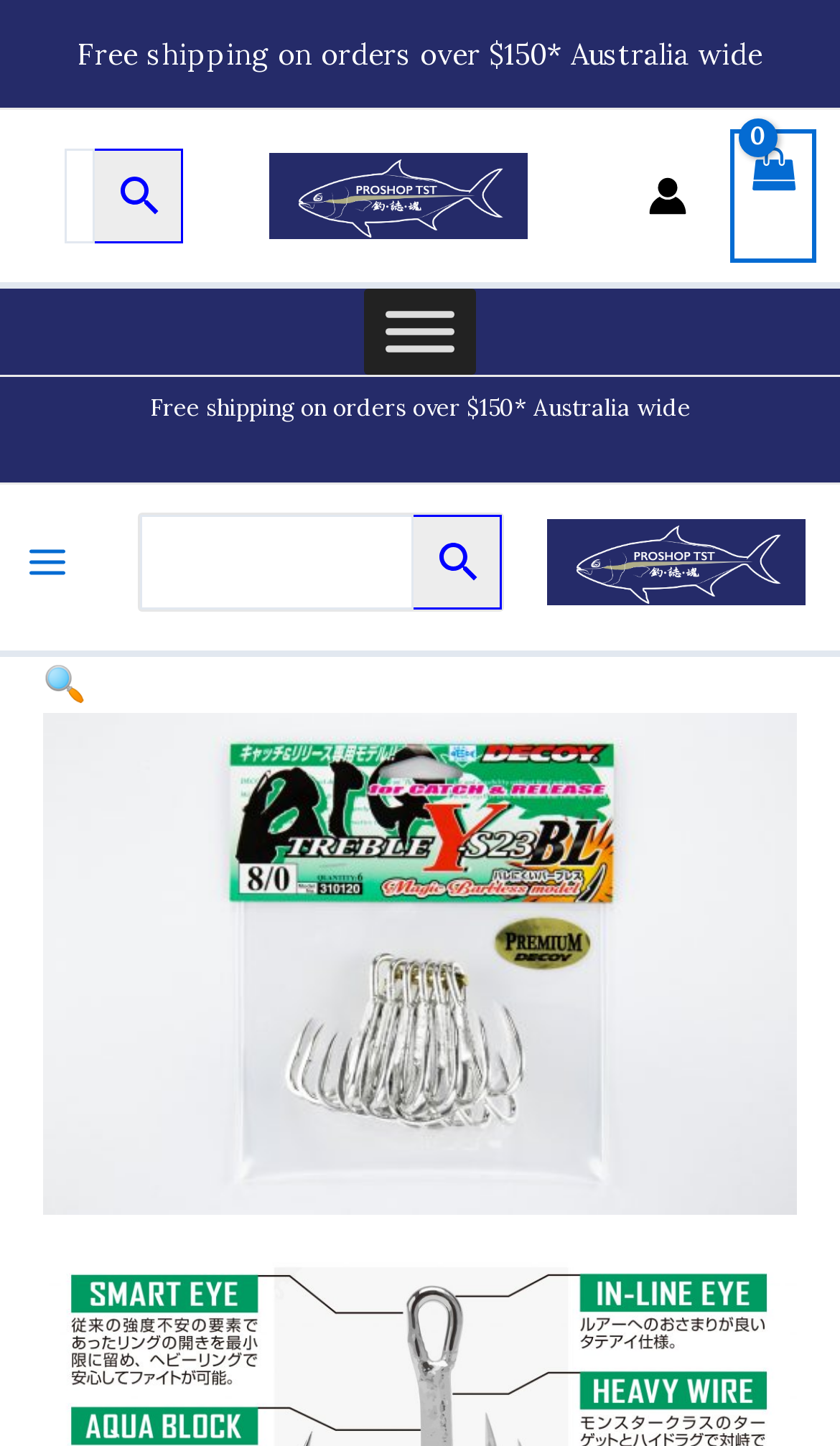What is the logo text of the website?
Kindly offer a comprehensive and detailed response to the question.

The webpage has a link element with the text 'PROSHOP TST' and an accompanying image, which suggests that 'PROSHOP TST' is the logo text of the website.